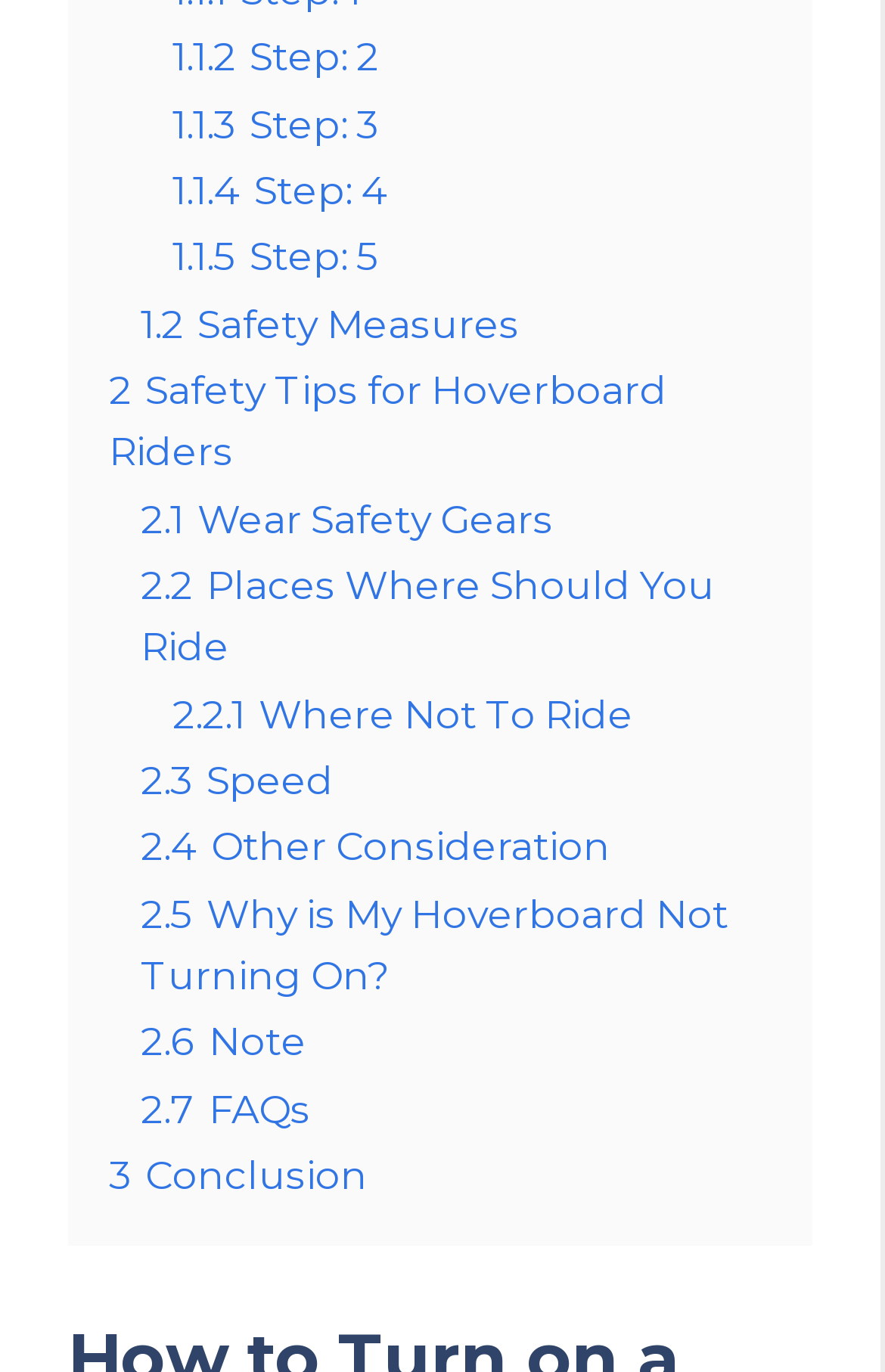Find the bounding box coordinates corresponding to the UI element with the description: "3 Conclusion". The coordinates should be formatted as [left, top, right, bottom], with values as floats between 0 and 1.

[0.123, 0.839, 0.415, 0.873]